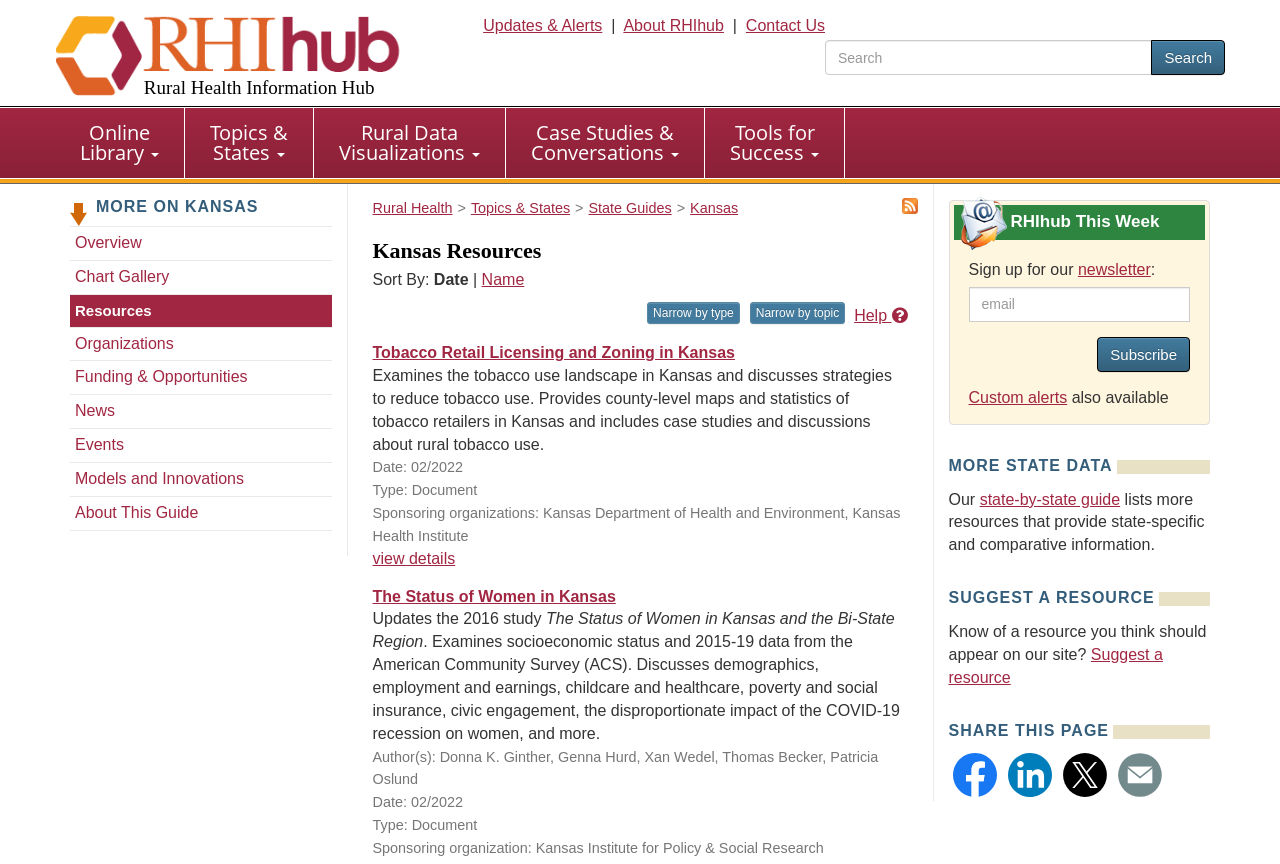Determine the bounding box coordinates of the UI element that matches the following description: "Funding & Opportunities". The coordinates should be four float numbers between 0 and 1 in the format [left, top, right, bottom].

[0.055, 0.424, 0.259, 0.45]